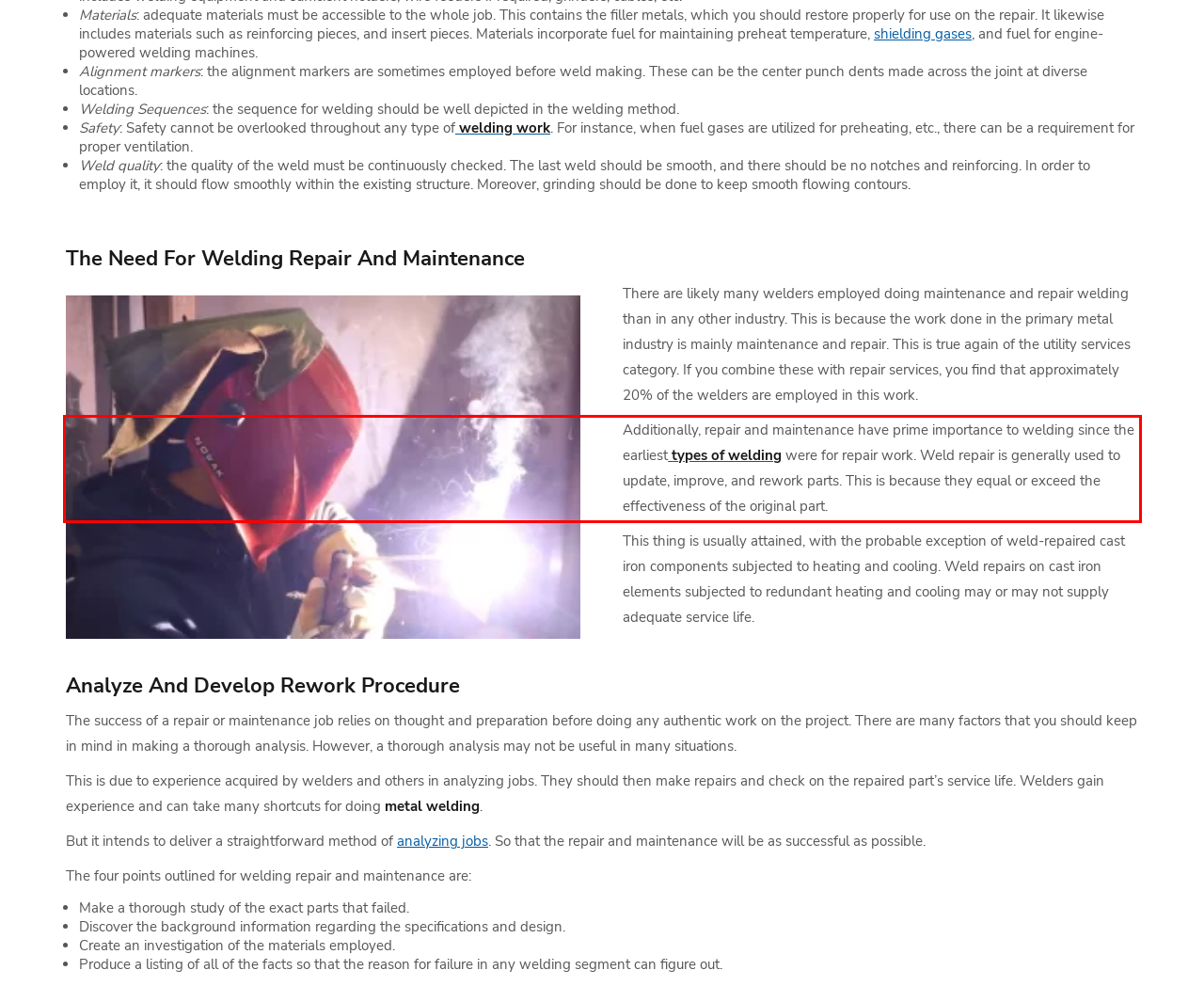Review the webpage screenshot provided, and perform OCR to extract the text from the red bounding box.

Additionally, repair and maintenance have prime importance to welding since the earliest types of welding were for repair work. Weld repair is generally used to update, improve, and rework parts. This is because they equal or exceed the effectiveness of the original part.